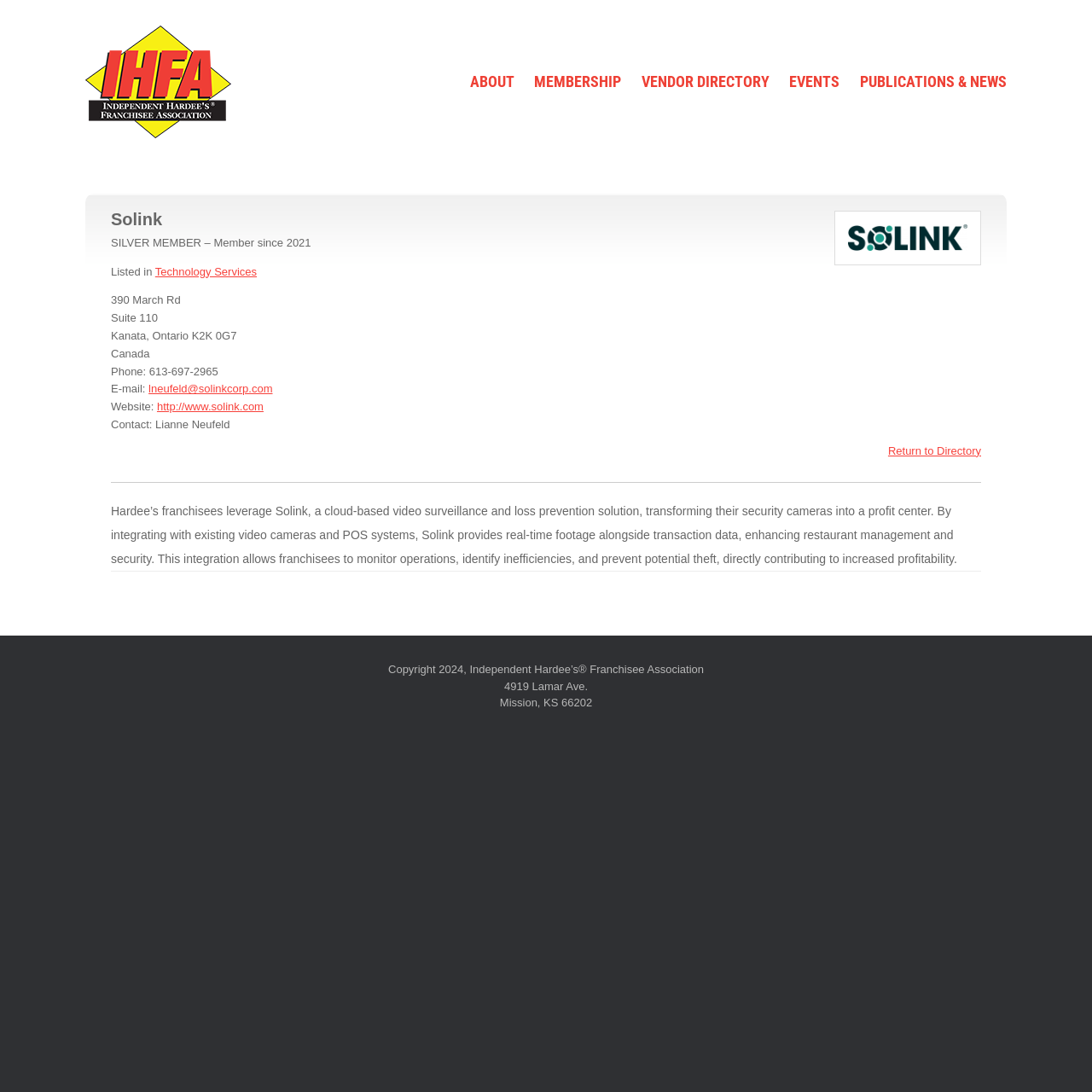Use a single word or phrase to answer this question: 
What is the address of the company?

390 March Rd, Suite 110, Kanata, Ontario K2K 0G7, Canada